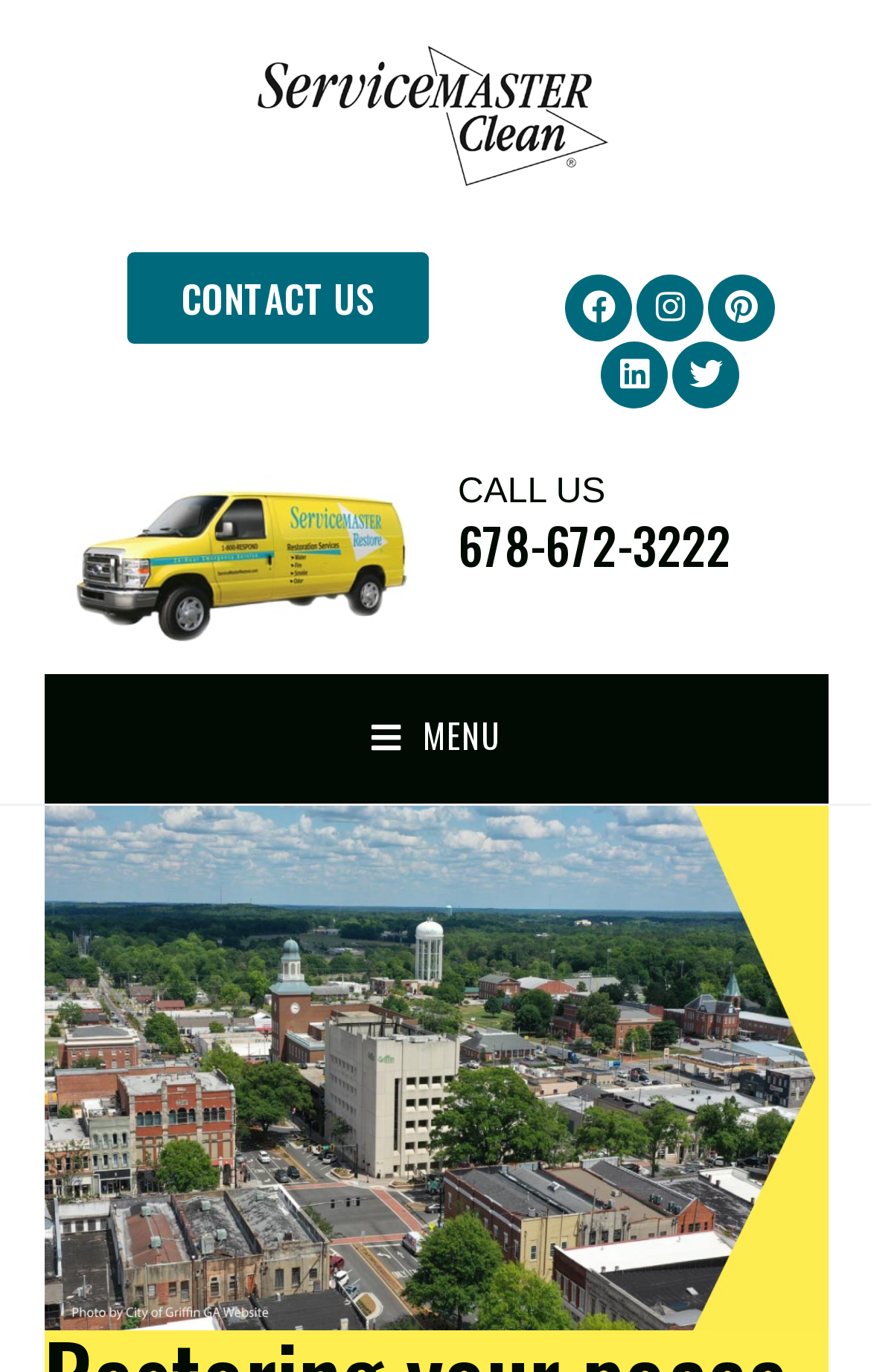Determine and generate the text content of the webpage's headline.

Comprehensive and Customized Cleaning Services
in Griffin, Georgia